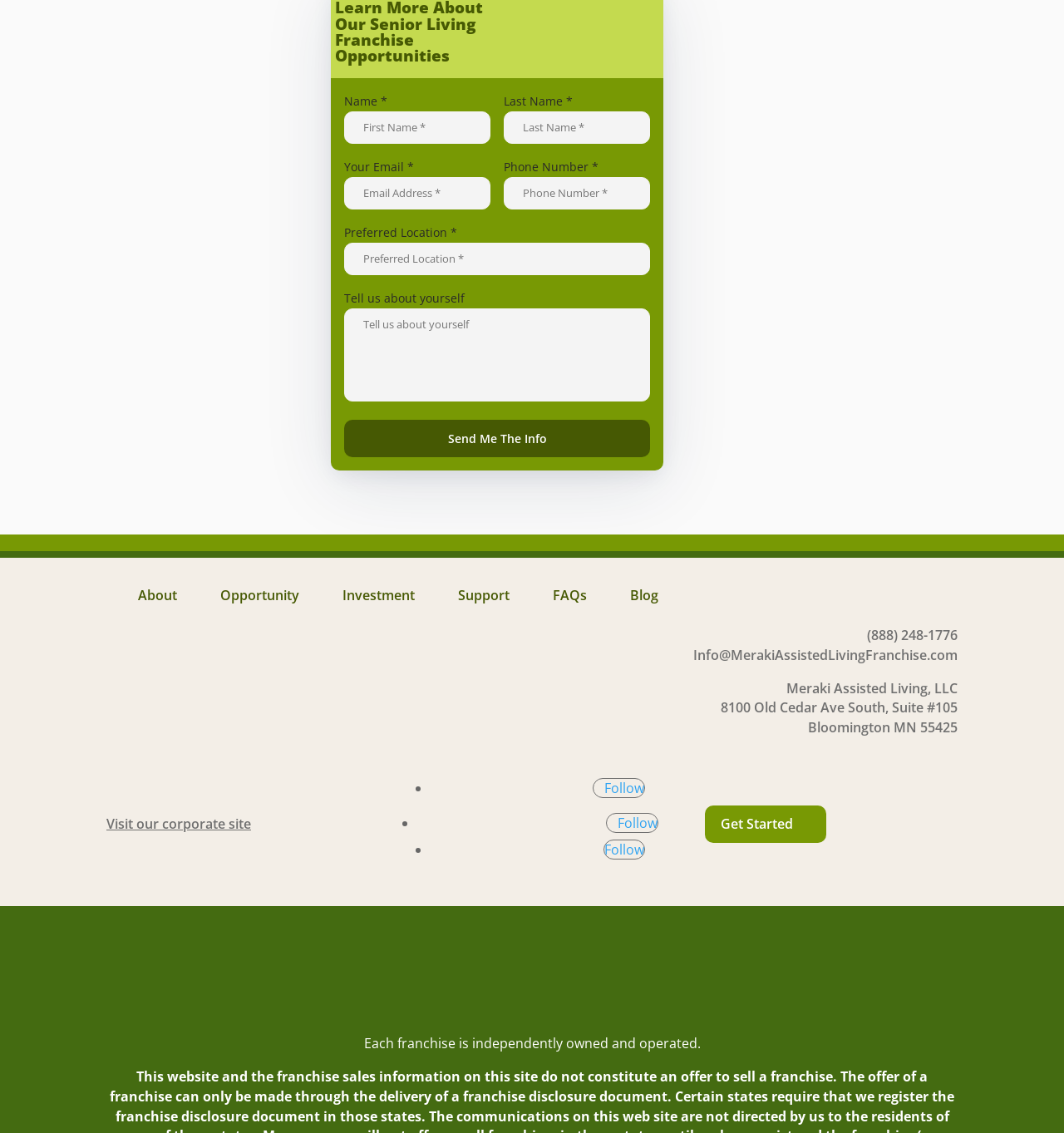Determine the bounding box coordinates of the clickable element necessary to fulfill the instruction: "Visit About page". Provide the coordinates as four float numbers within the 0 to 1 range, i.e., [left, top, right, bottom].

[0.123, 0.511, 0.173, 0.539]